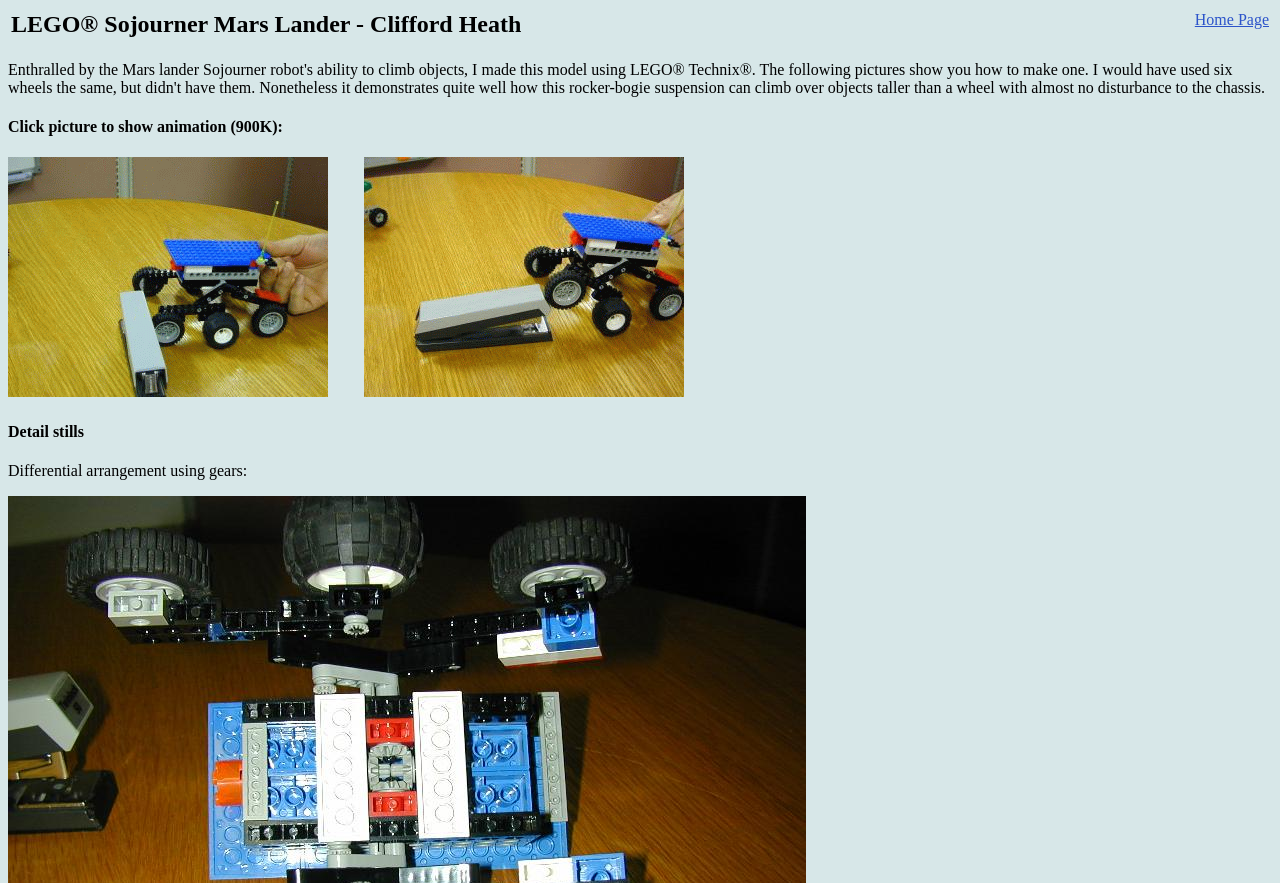Provide a single word or phrase to answer the given question: 
Is there an animation available on the webpage?

Yes